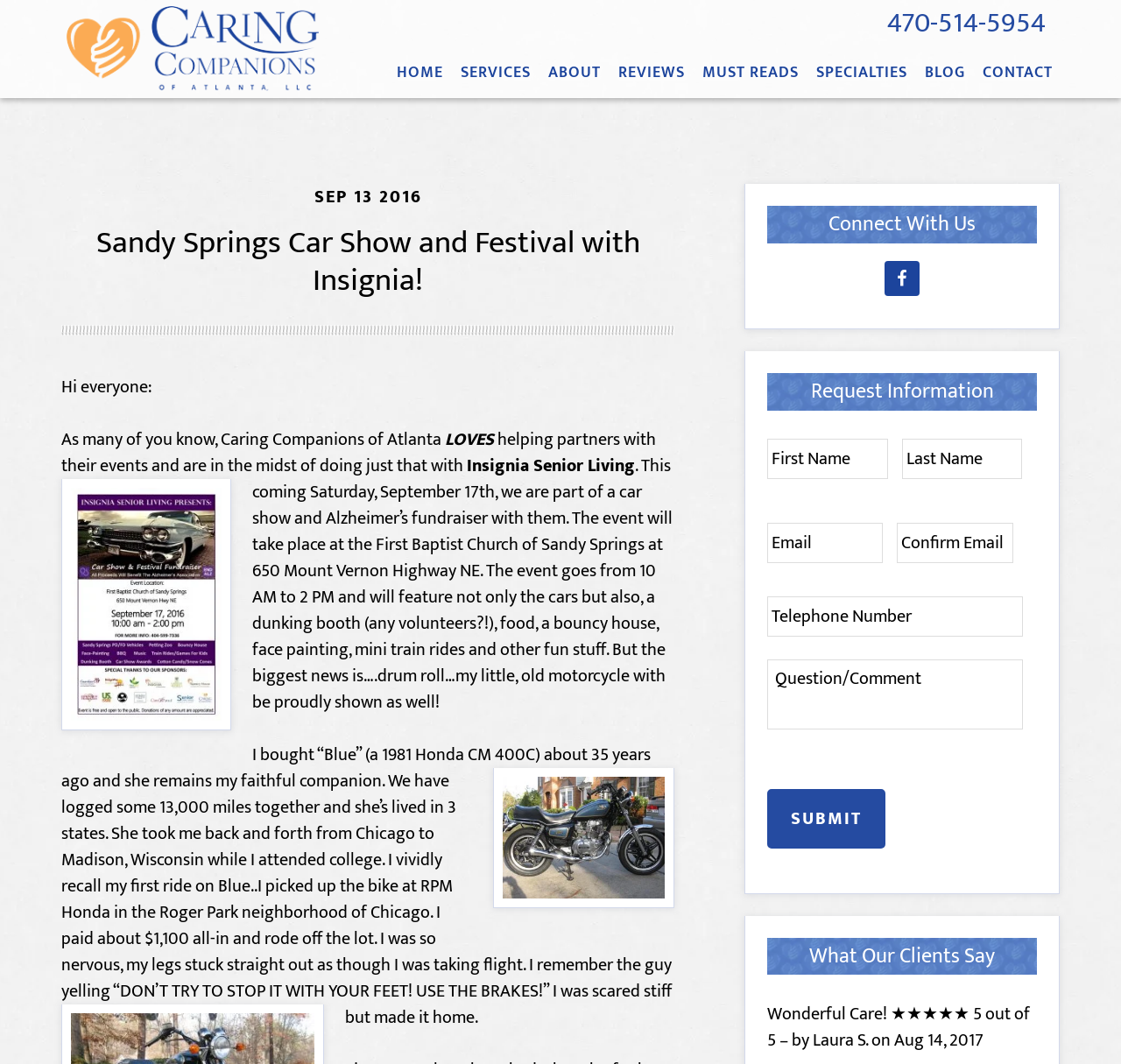Please determine the bounding box coordinates of the area that needs to be clicked to complete this task: 'Click on the 'Log In' button'. The coordinates must be four float numbers between 0 and 1, formatted as [left, top, right, bottom].

None